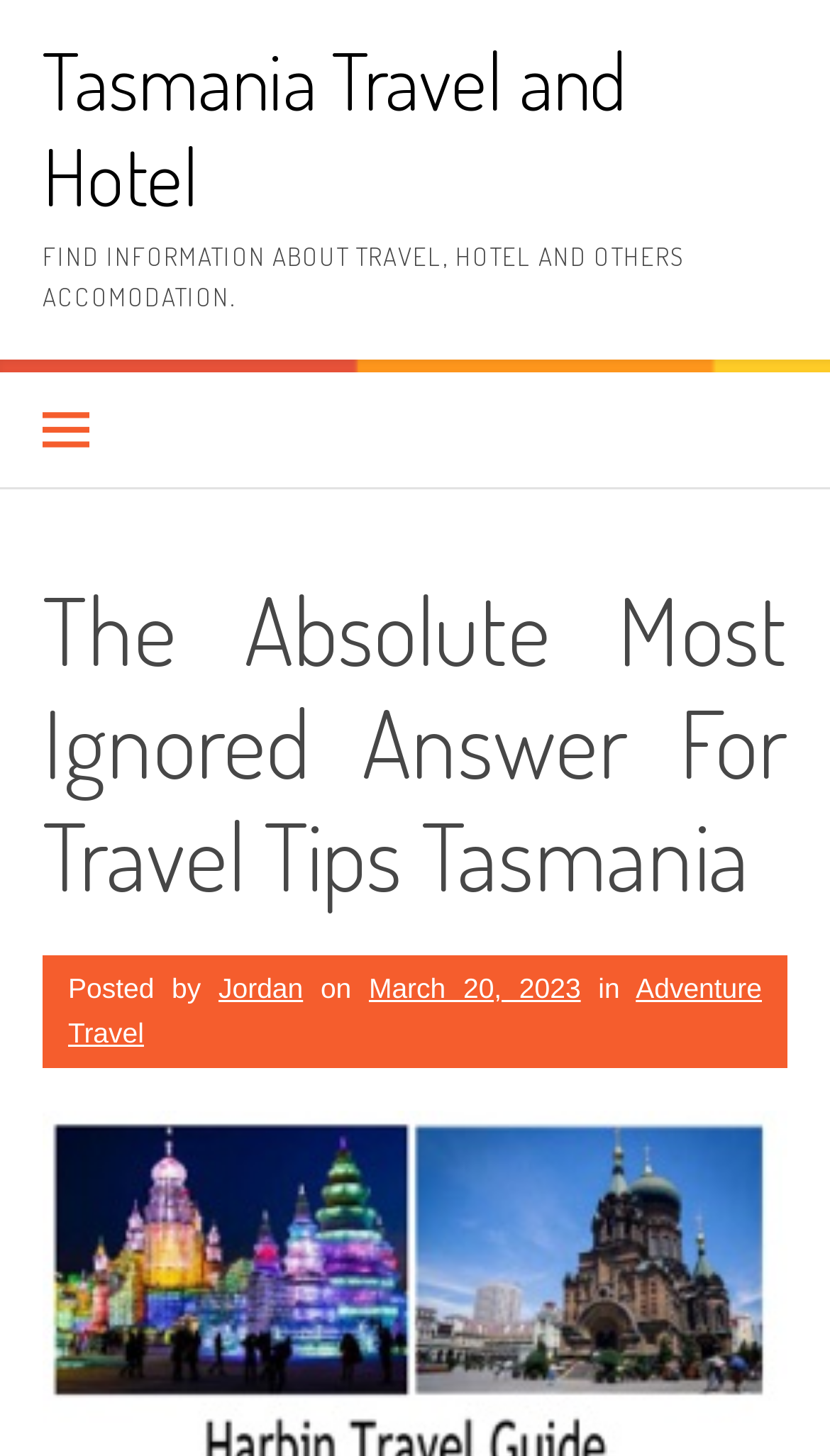Write an extensive caption that covers every aspect of the webpage.

The webpage is about travel tips and accommodations in Tasmania. At the top, there is a link to "Tasmania Travel and Hotel" on the left side, followed by a heading that reads "FIND INFORMATION ABOUT TRAVEL, HOTEL AND OTHERS ACCOMODATION." Below the heading, there is a button with an icon. 

On the left side, there is a header section that spans almost the entire width of the page. Within this section, there is a heading that reads "The Absolute Most Ignored Answer For Travel Tips Tasmania". Below this heading, there is a section that displays information about the author and the date of the post. The author's name, "Jordan", is a link, and the date "March 20, 2023" is also a link that includes a time element. The category of the post, "Adventure Travel", is a link located on the right side of this section.